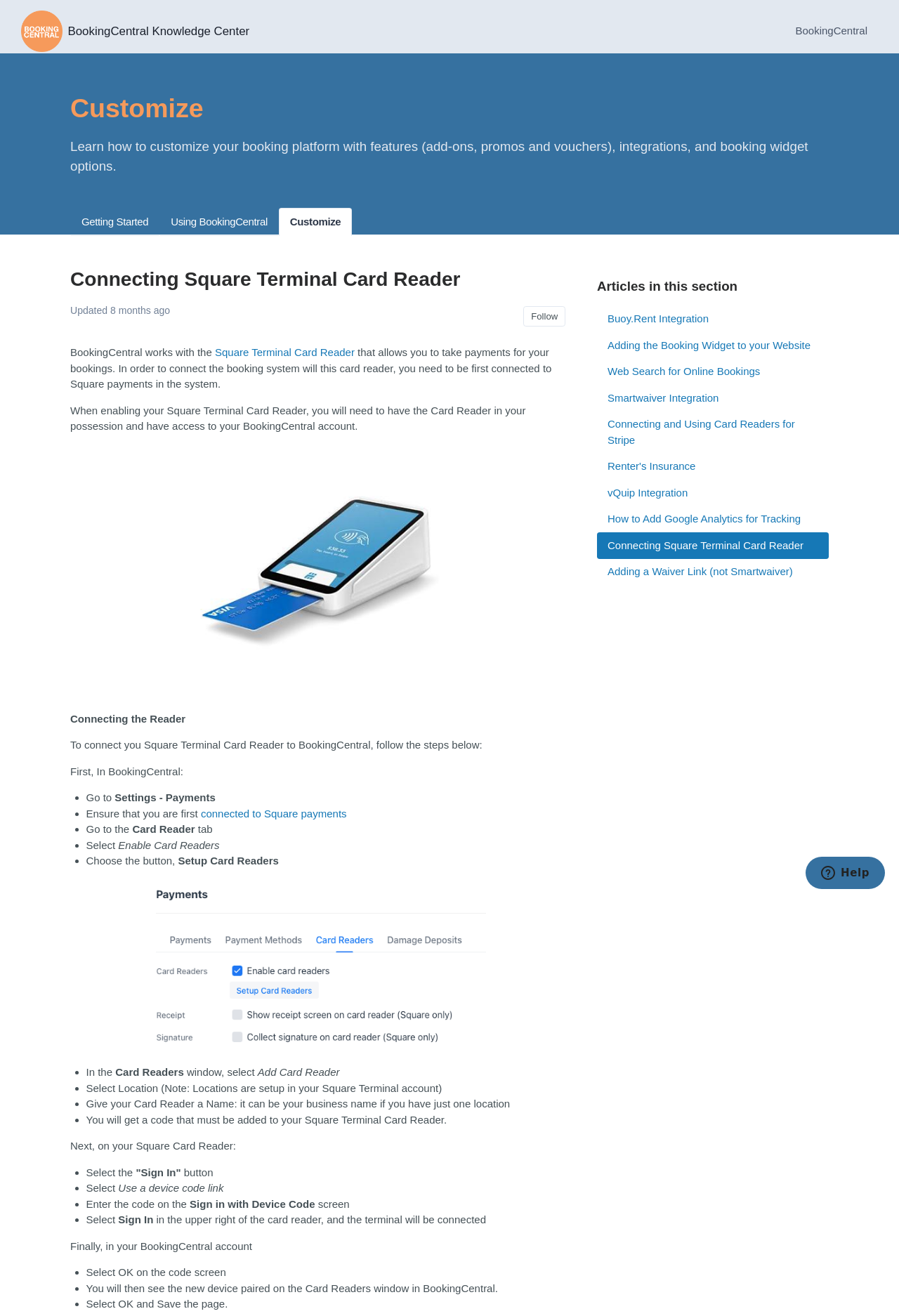Pinpoint the bounding box coordinates of the clickable element needed to complete the instruction: "Click on the link 'The Substance'". The coordinates should be provided as four float numbers between 0 and 1: [left, top, right, bottom].

None